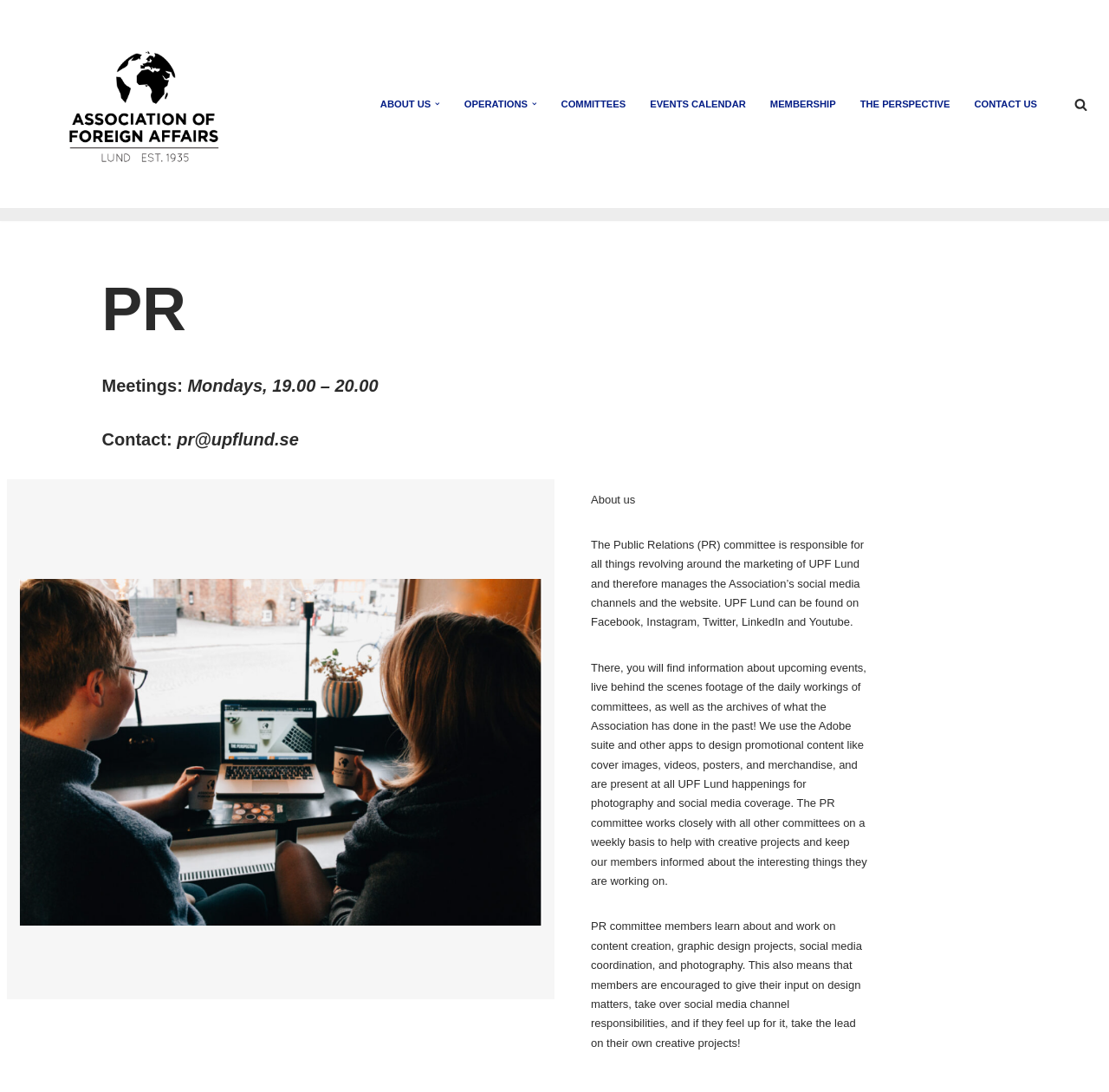How many social media channels are mentioned?
Based on the image, give a one-word or short phrase answer.

5